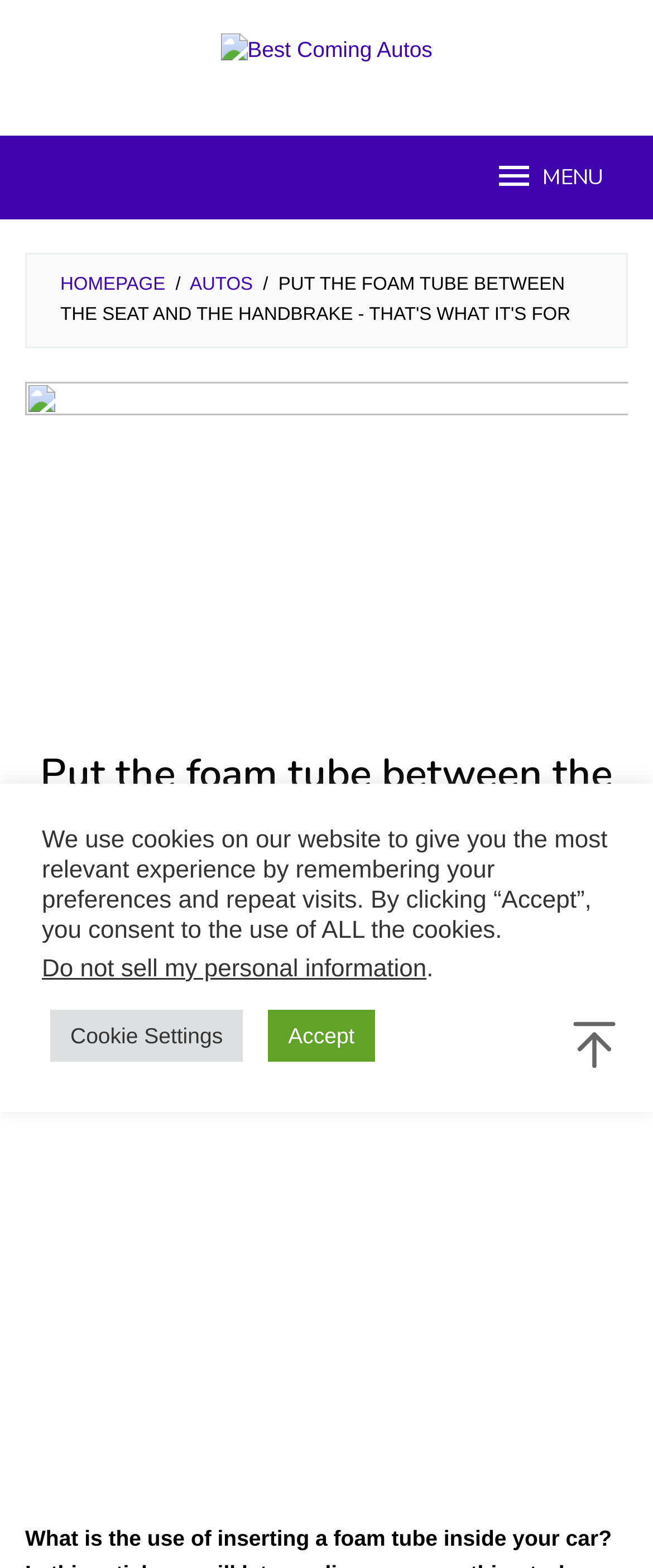Describe every aspect of the webpage in a detailed manner.

The webpage appears to be an article from the website "Best Coming Autos". At the top left, there is a logo of the website, which is an image with the text "Best Coming Autos" and serves as a link. To the right of the logo, there is a menu link labeled "MENU". Below the logo, there are three links: "HOMEPAGE", a separator "/", and "AUTOS".

The main content of the article is located in the middle of the page. It has a heading that reads "Put the foam tube between the seat and the handbrake – that’s what it’s for". Below the heading, there is a large image that takes up most of the width of the page. The article's text is not explicitly mentioned, but it is likely to be below the image, as the meta description suggests that the article will discuss the practical use of inserting a foam tube inside a car.

At the bottom of the page, there is a notification bar that informs users about the website's use of cookies. The notification bar contains two buttons: "Cookie Settings" and "Accept". To the right of the buttons, there is a link labeled "Do not sell my personal information". Above the notification bar, there is an iframe that displays an advertisement.

Overall, the webpage has a simple layout with a clear hierarchy of elements, making it easy to navigate and read.